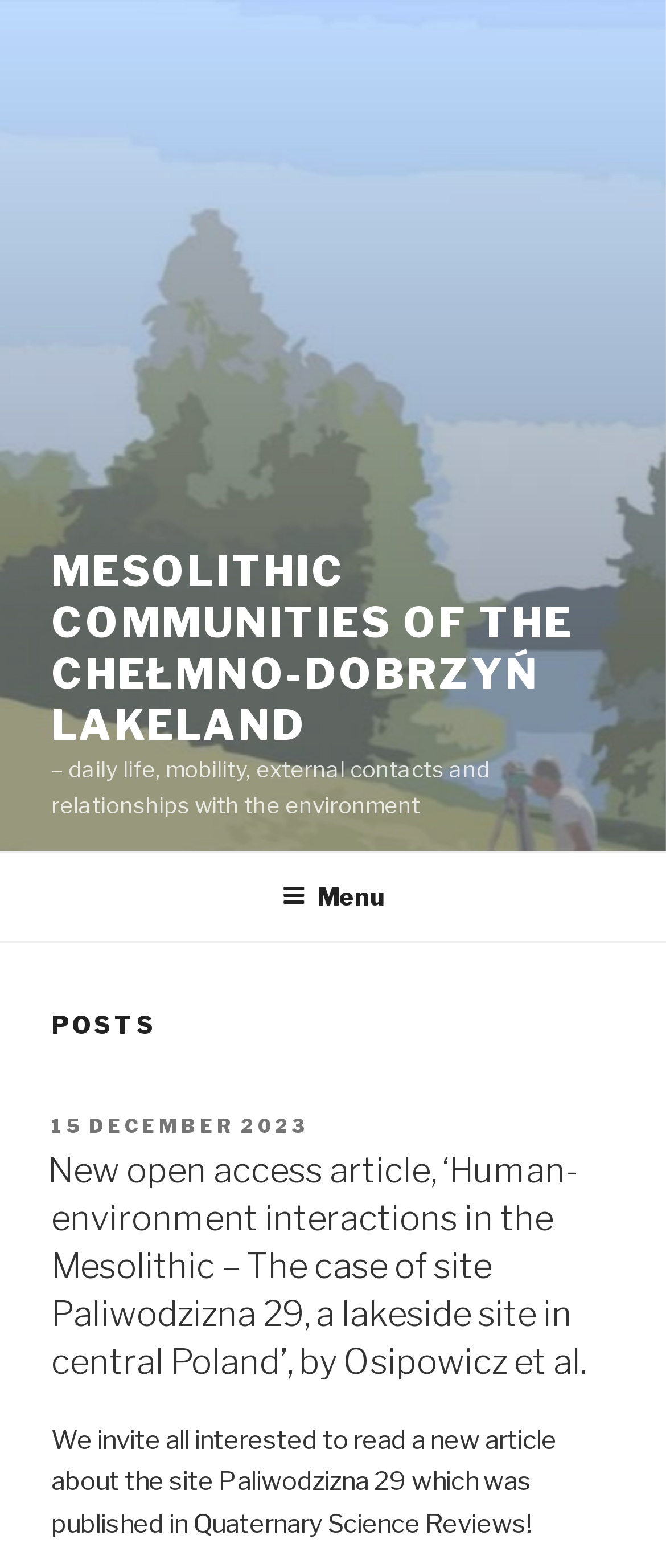Create an elaborate caption that covers all aspects of the webpage.

The webpage is about Mesolithic Communities of the Chełmno-Dobrzyń Lakeland, focusing on daily life, mobility, external contacts, and relationships with the environment. 

At the top, there is a link to "Skip to content" on the left side. Below it, there is a large image that spans the entire width of the page, with the title "Mesolithic Communities of the Chełmno-Dobrzyń Lakeland" written in a heading above it. The title is followed by a subtitle "– daily life, mobility, external contacts and relationships with the environment" in a smaller text.

On the top right, there is a navigation menu labeled "Top Menu" with a button to expand or collapse it. 

Below the title, there is a section labeled "POSTS" with a heading. This section contains a list of posts, with the first post having a header with the date "15 DECEMBER 2023" and a title "New open access article, ‘Human-environment interactions in the Mesolithic – The case of site Paliwodzizna 29, a lakeside site in central Poland’, by Osipowicz et al.". The post also includes a brief description and three small images of smiling faces at the end.